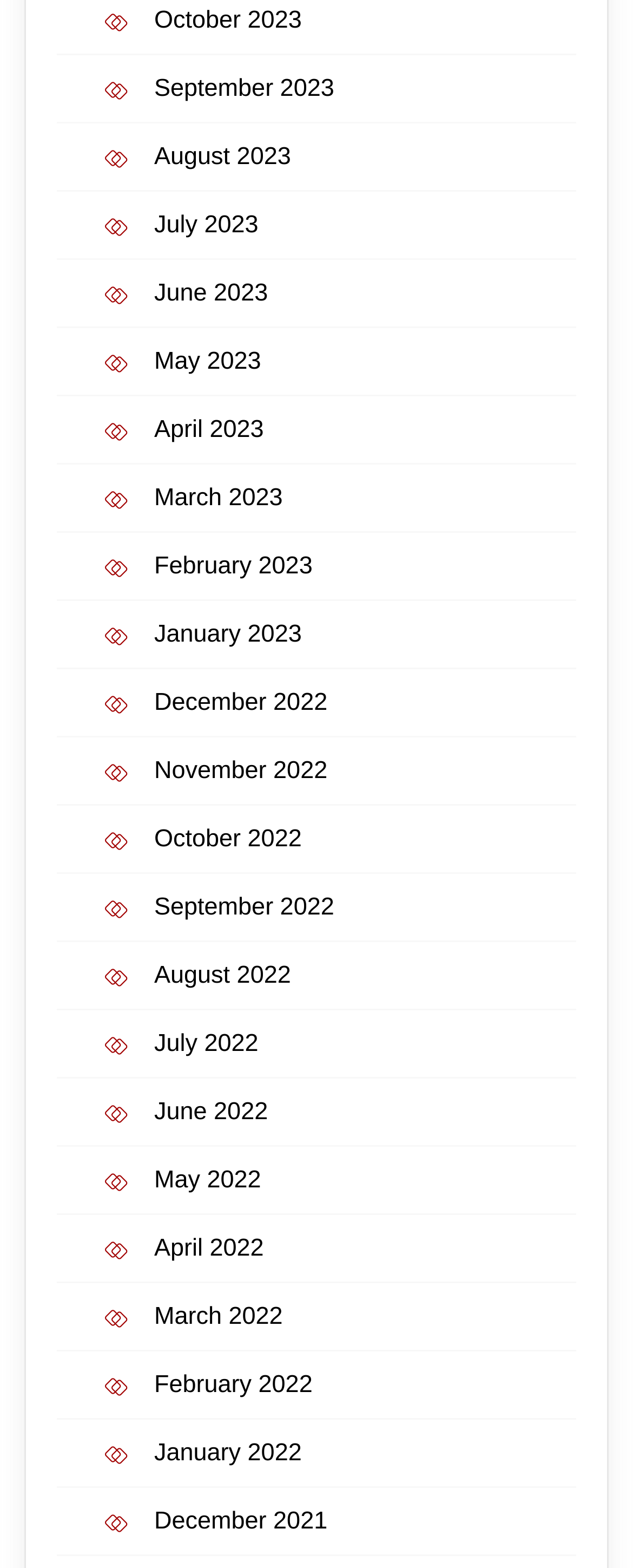Please identify the bounding box coordinates of the area that needs to be clicked to fulfill the following instruction: "view October 2023."

[0.244, 0.004, 0.477, 0.021]